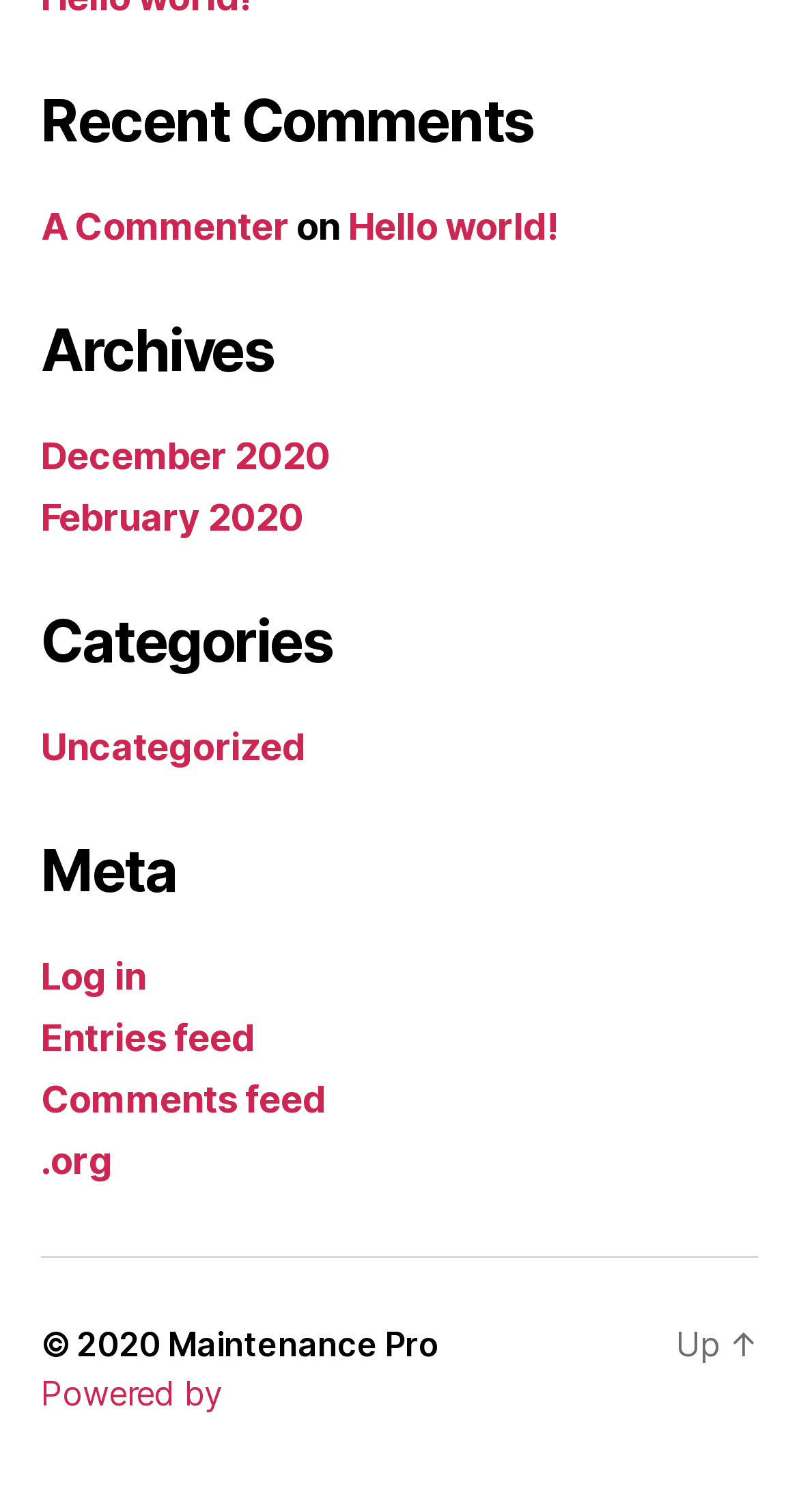Respond with a single word or phrase to the following question:
How many categories are listed?

1